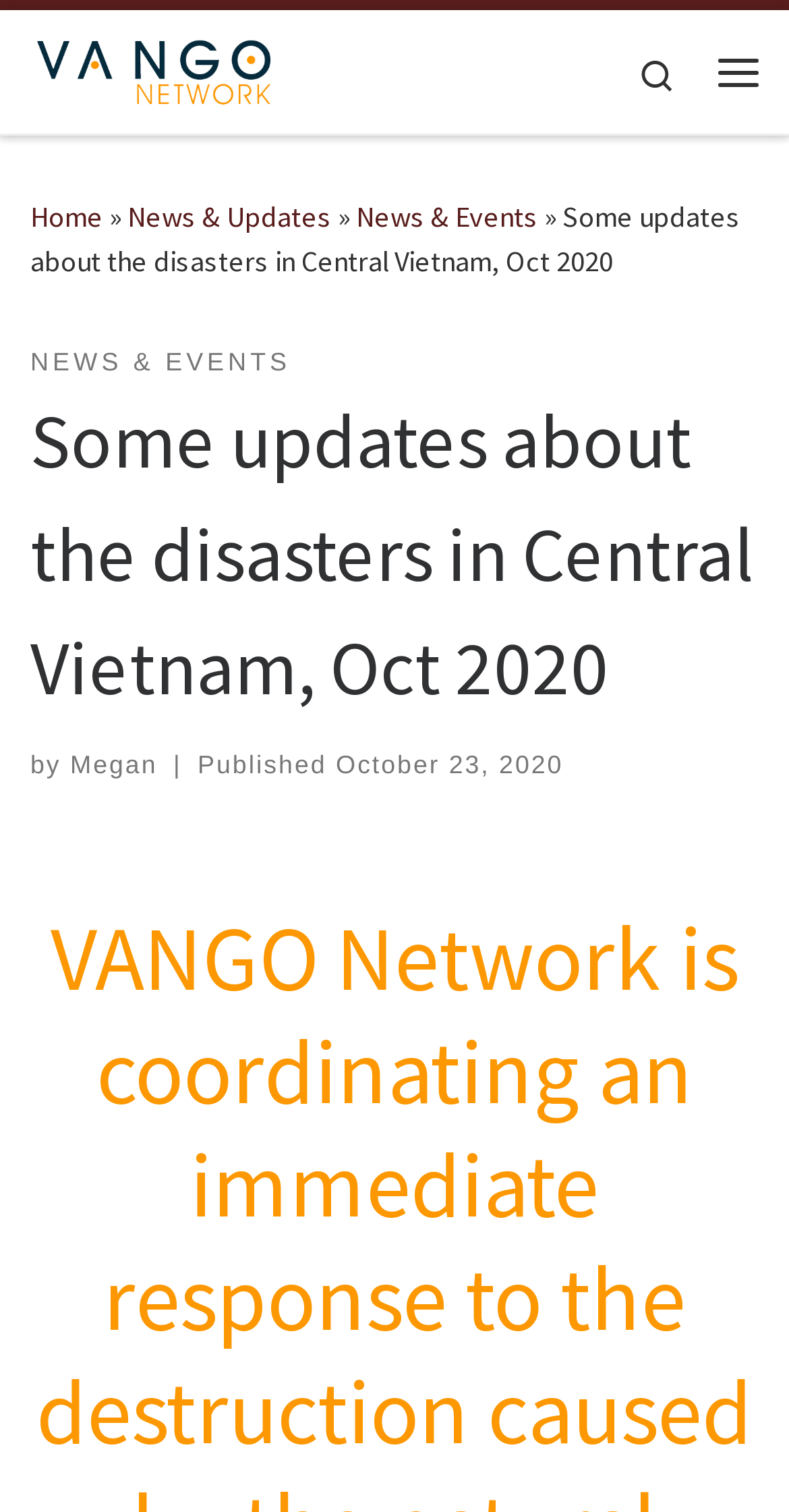Use a single word or phrase to answer the question: When was the latest article published?

October 23, 2020